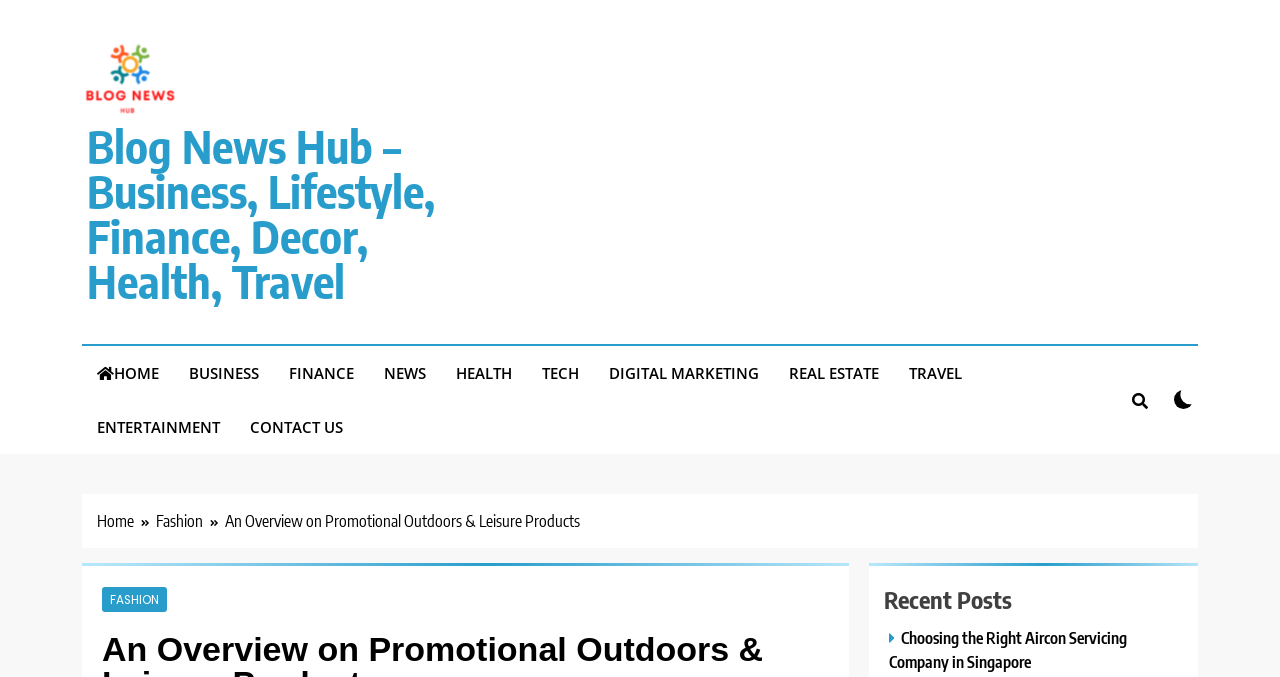What is the name of the blog?
Please provide a comprehensive and detailed answer to the question.

The blog's name is 'Blog News Hub', as indicated by the link at the top of the webpage and the image with the same name.